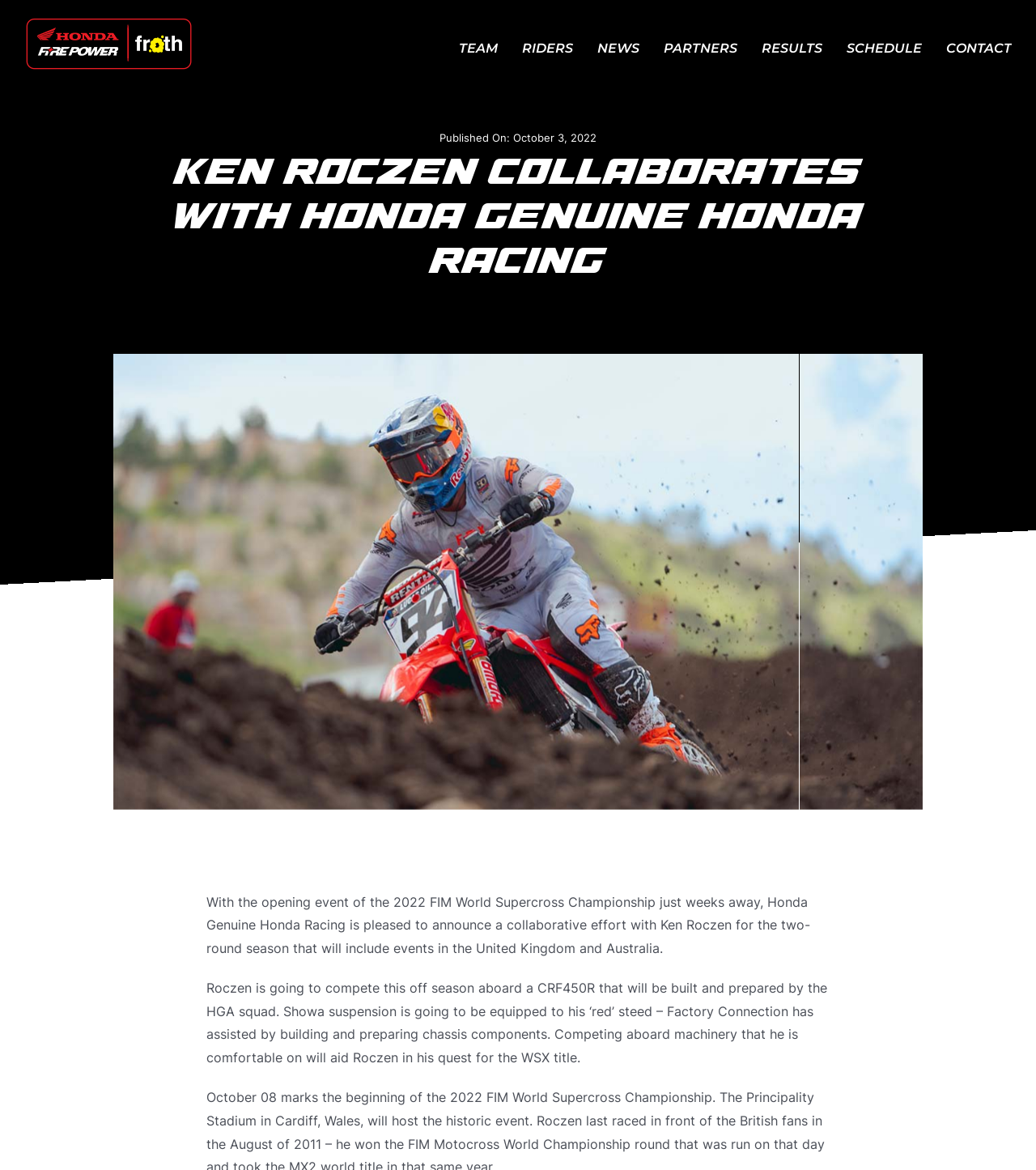Find and specify the bounding box coordinates that correspond to the clickable region for the instruction: "Click Fire Power Honda Froth Logo".

[0.023, 0.014, 0.186, 0.061]